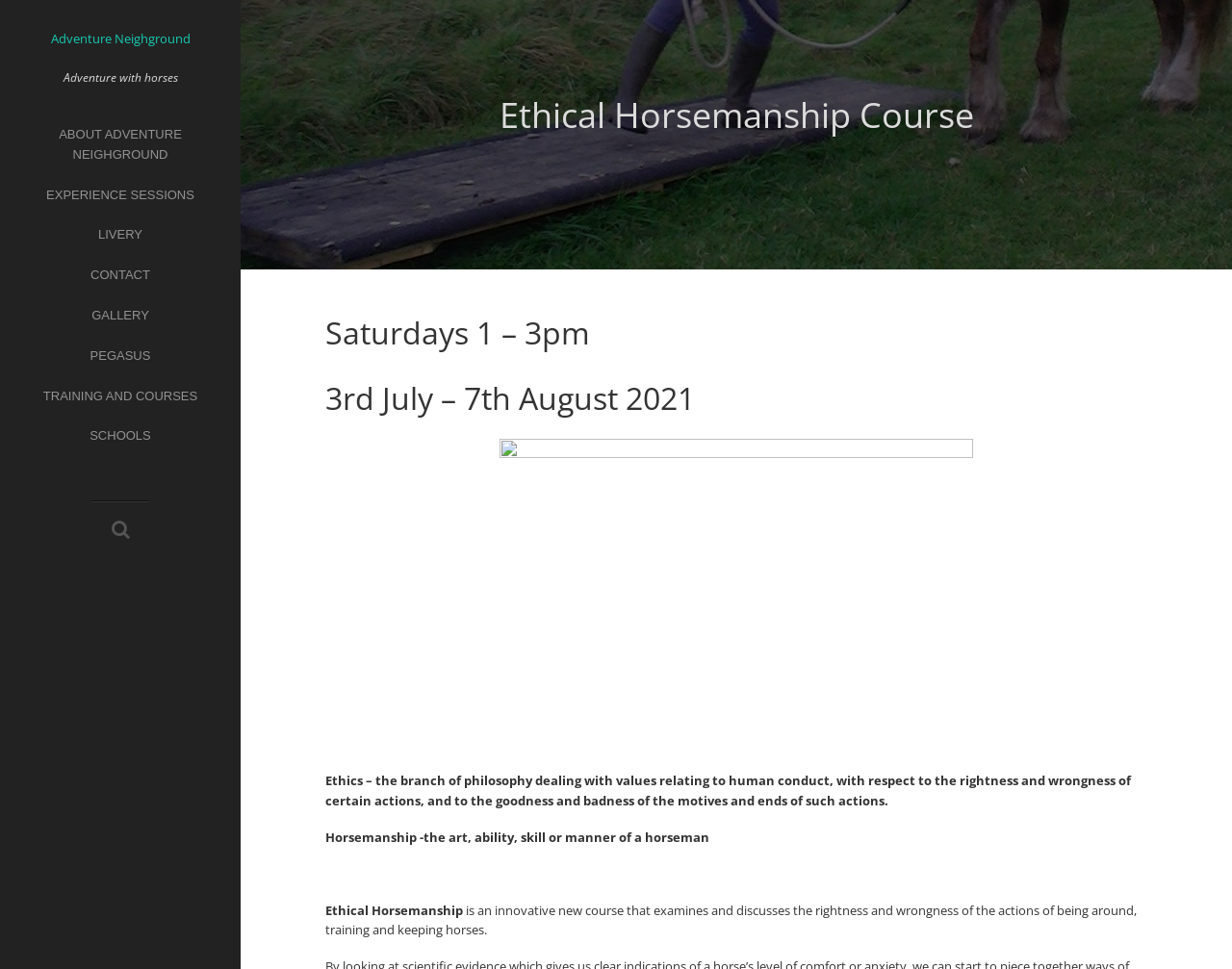Please find the bounding box coordinates of the element that you should click to achieve the following instruction: "click CONTACT link". The coordinates should be presented as four float numbers between 0 and 1: [left, top, right, bottom].

[0.0, 0.264, 0.195, 0.305]